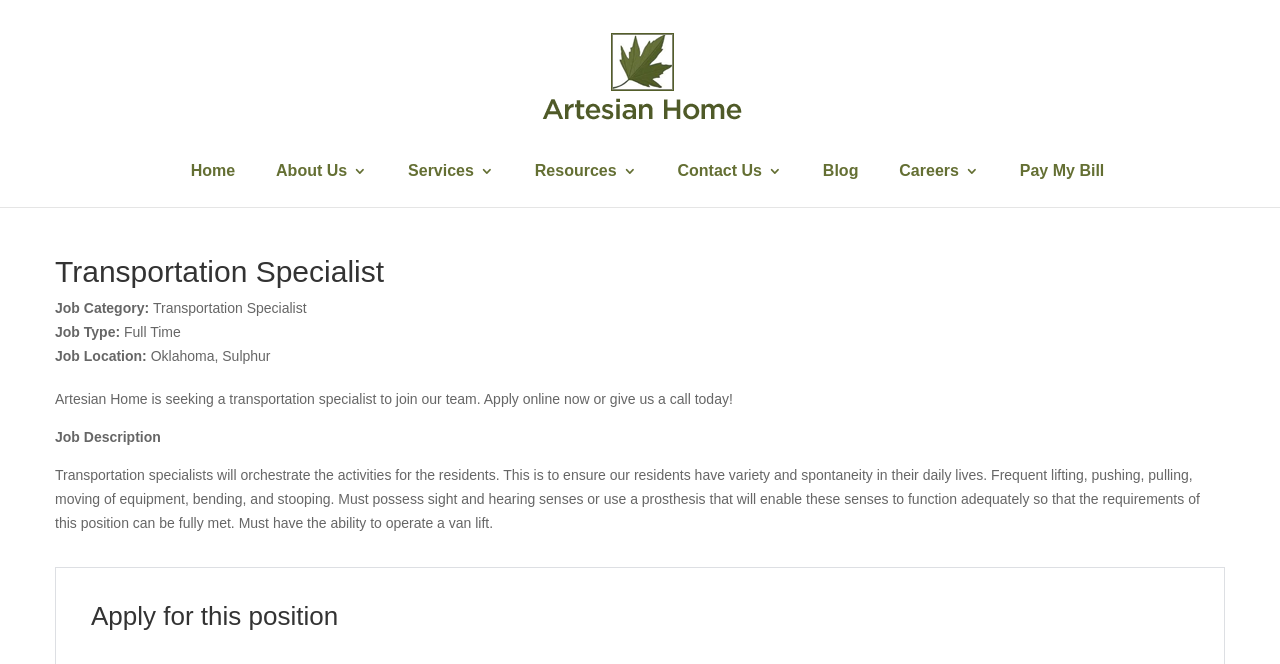Determine the bounding box coordinates of the clickable element necessary to fulfill the instruction: "Click the 'Home' link". Provide the coordinates as four float numbers within the 0 to 1 range, i.e., [left, top, right, bottom].

[0.149, 0.247, 0.184, 0.312]